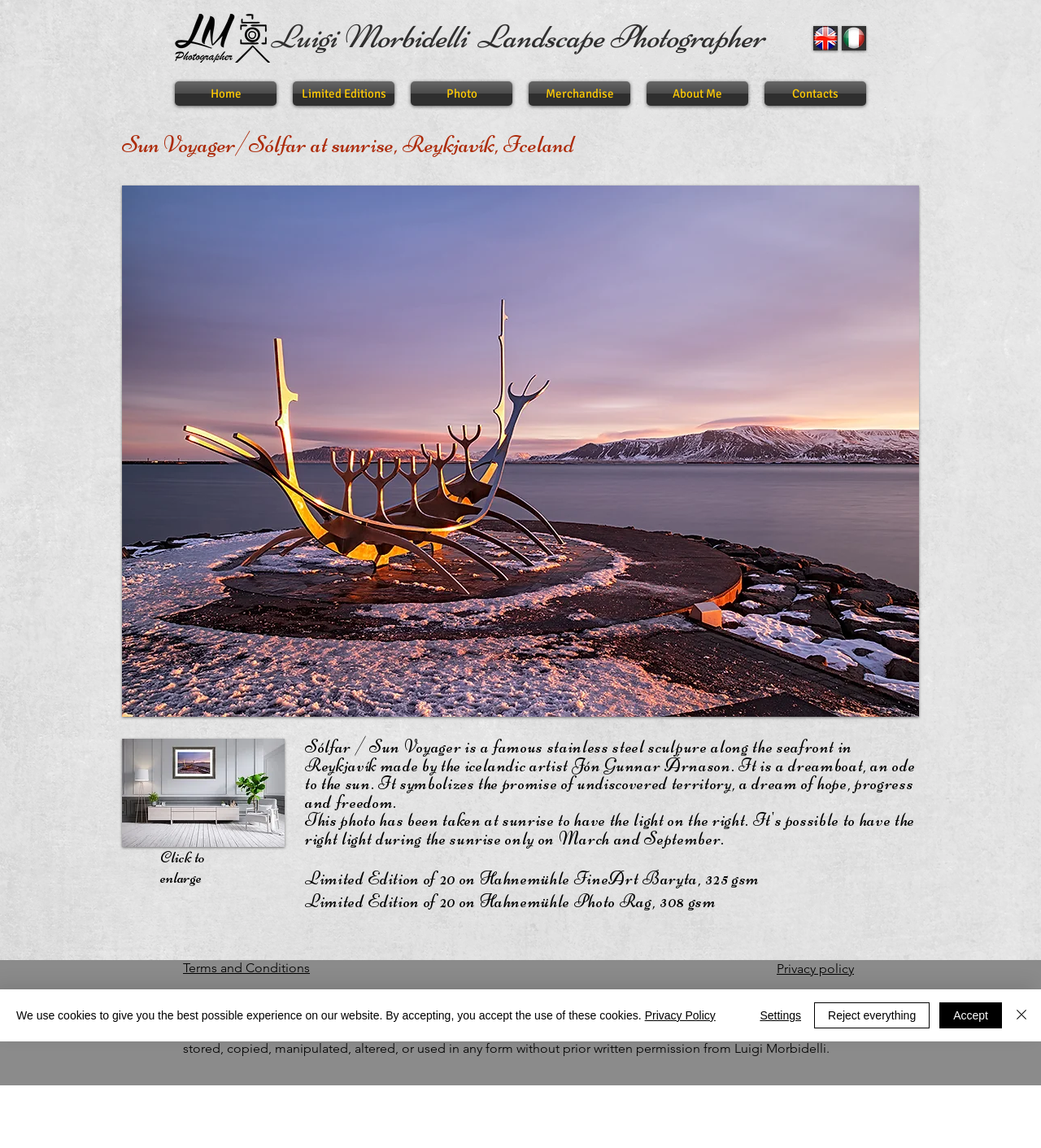Produce an elaborate caption capturing the essence of the webpage.

This webpage is about Luigi Morbidelli, a landscape photographer, and features a prominent image of the Sun Voyager sculpture in Reykjavík, Iceland. At the top left, there is a logo of LMPhotographer, accompanied by the photographer's name and profession. To the right of the logo, there are language options, including English and Italian, represented by flag icons.

Below the language options, there is a main navigation menu with links to Home, Limited Editions, Photo, Merchandise, About Me, and Contacts. The menu is horizontally aligned and spans across the top of the page.

The main content of the page is dedicated to the Sun Voyager sculpture, with a large image of the sculpture at sunrise, taking up most of the page. There are two smaller images of the sculpture below the main image. Above the main image, there is a heading that describes the sculpture, and below it, there is a paragraph of text that provides more information about the sculpture and its significance.

To the right of the main image, there are links to enlarge the image and to read more about the photo, including the time of day it was taken and the equipment used. Below the main image, there are details about the limited edition prints available, including the type of paper and the number of copies.

At the bottom of the page, there is a section with copyright information, a link to the photographer's website, and a statement about the use of images on the site. There is also an iframe with a heading that says "Privacy policy" and a link to the policy. Additionally, there are links to Terms and Conditions and a section about cookies, with buttons to accept, reject, or customize cookie settings.